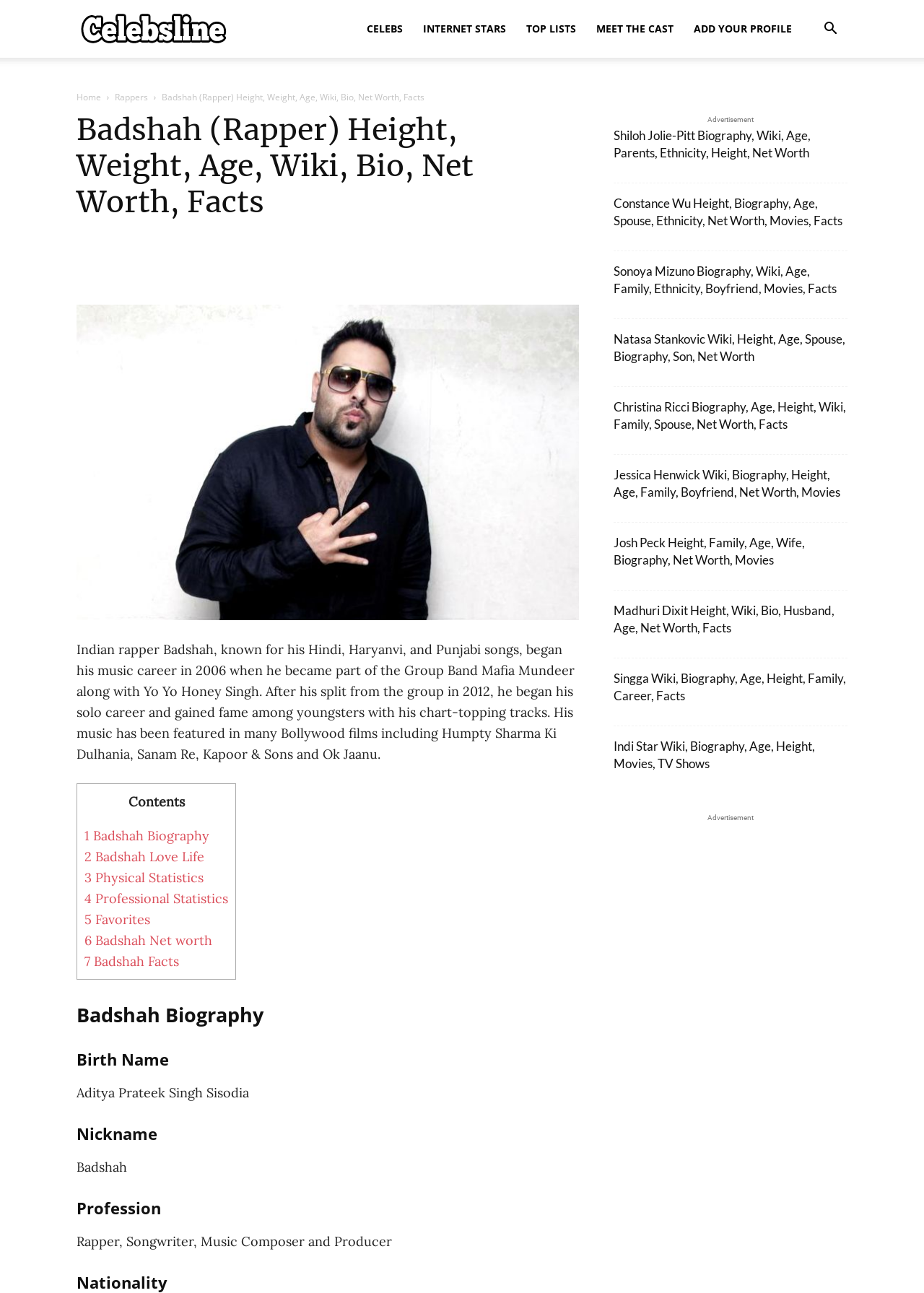Specify the bounding box coordinates of the element's area that should be clicked to execute the given instruction: "Follow Badshah on Facebook". The coordinates should be four float numbers between 0 and 1, i.e., [left, top, right, bottom].

[0.083, 0.193, 0.172, 0.215]